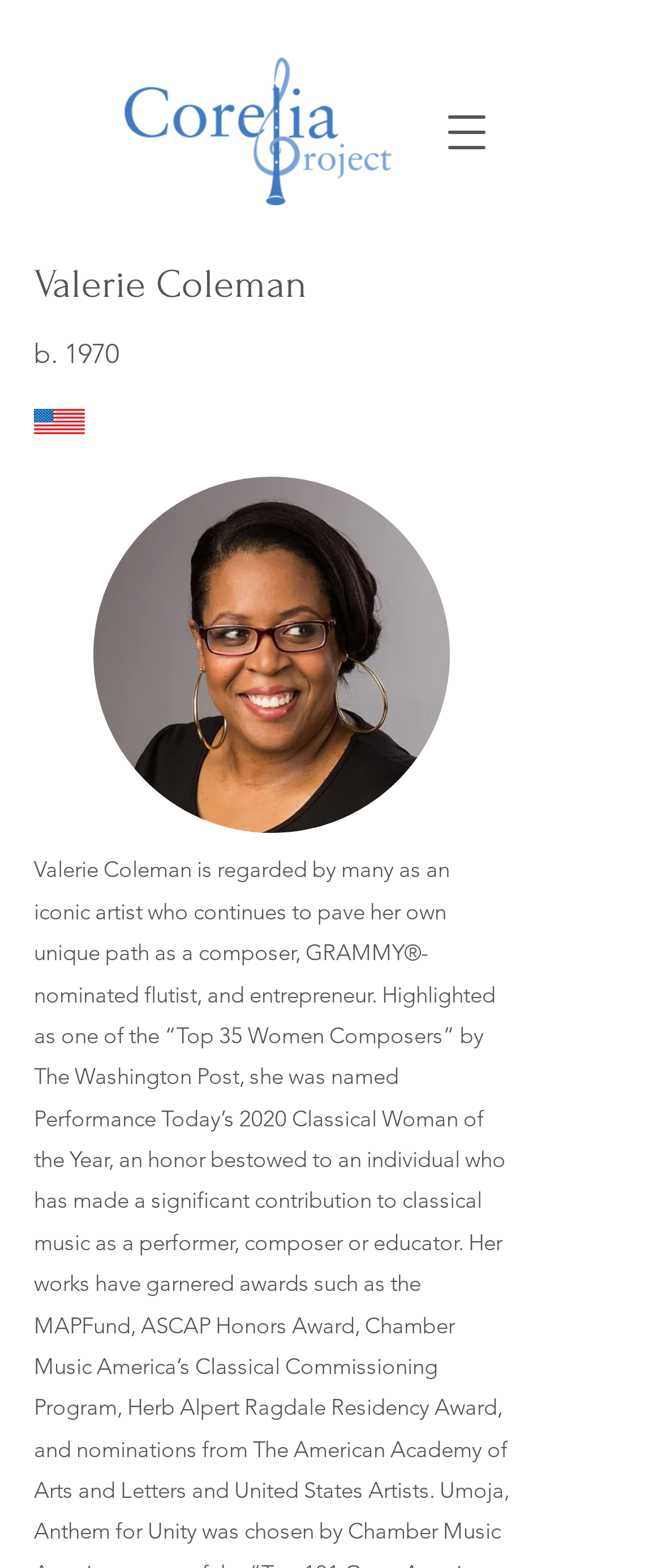Give a one-word or phrase response to the following question: What is the logo of the Corelia Project?

Corelia Project Logo